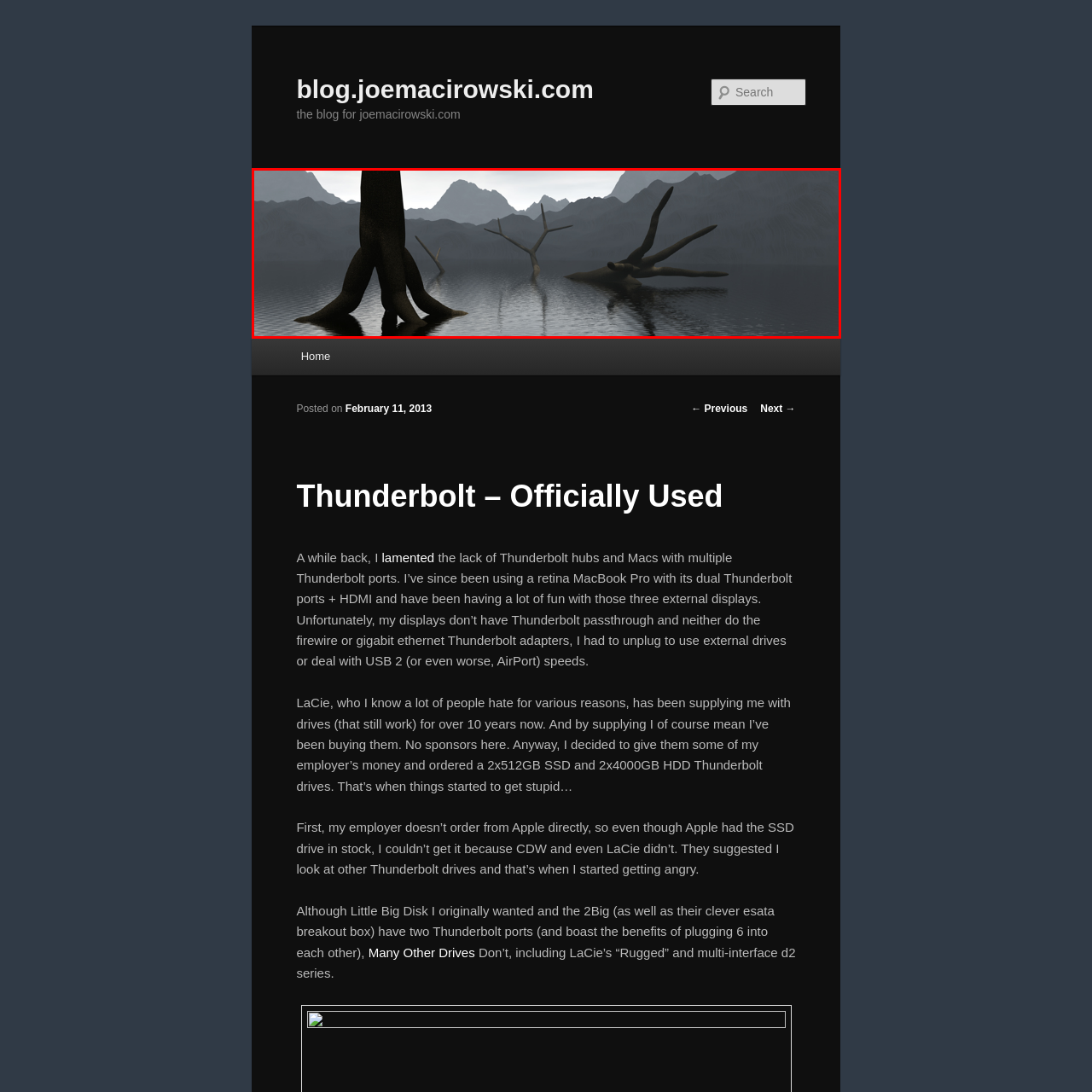Examine the image inside the red bounding box and deliver a thorough answer to the question that follows, drawing information from the image: What is reflected in the lake?

The caption states that 'the stillness of the lake creates a mirror-like effect, reflecting the dark outlines of the trees and mountains', indicating that the lake's calm surface is reflecting the surrounding landscape.